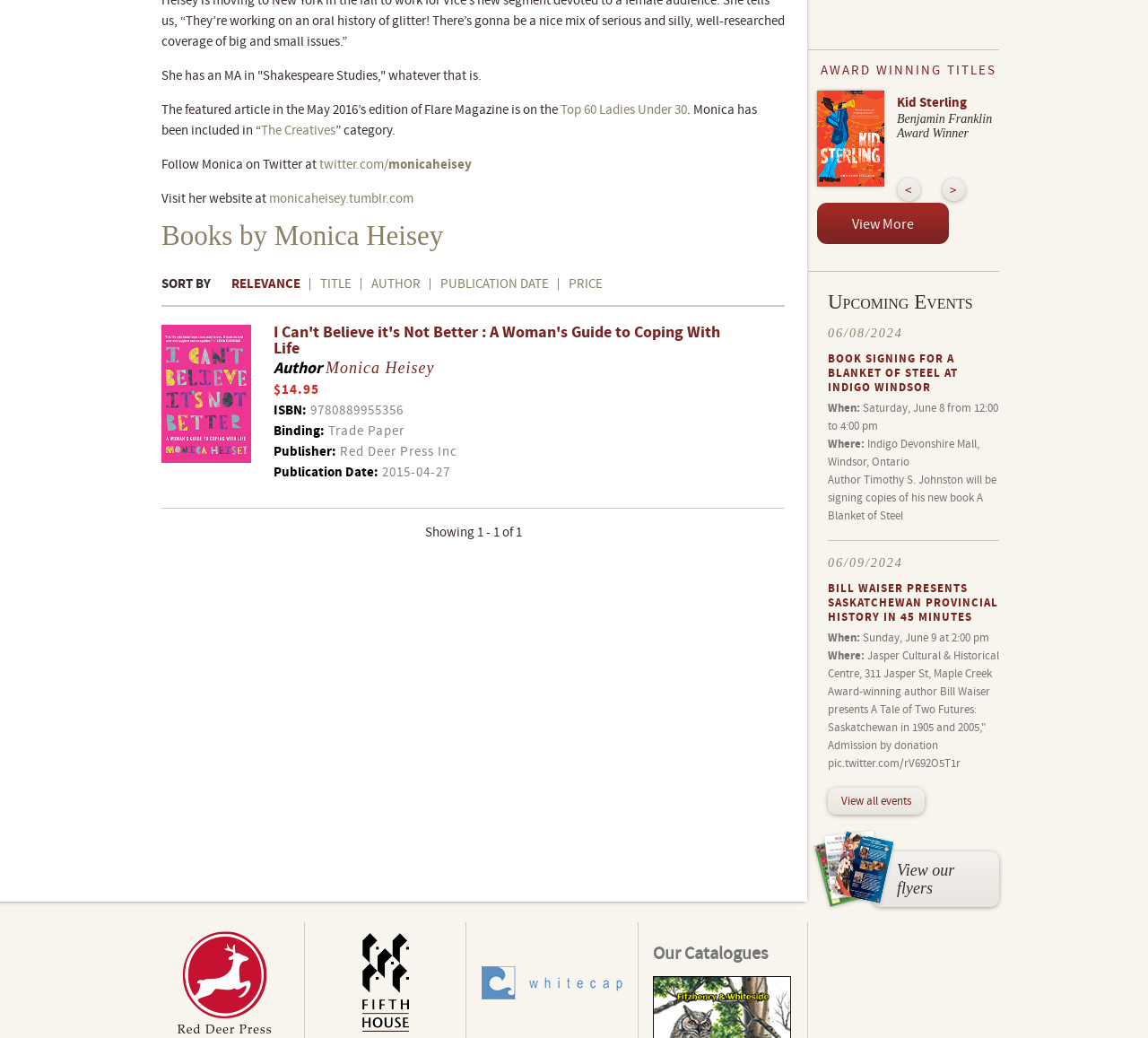Please determine the bounding box of the UI element that matches this description: Monica Heisey. The coordinates should be given as (top-left x, top-left y, bottom-right x, bottom-right y), with all values between 0 and 1.

[0.284, 0.346, 0.378, 0.363]